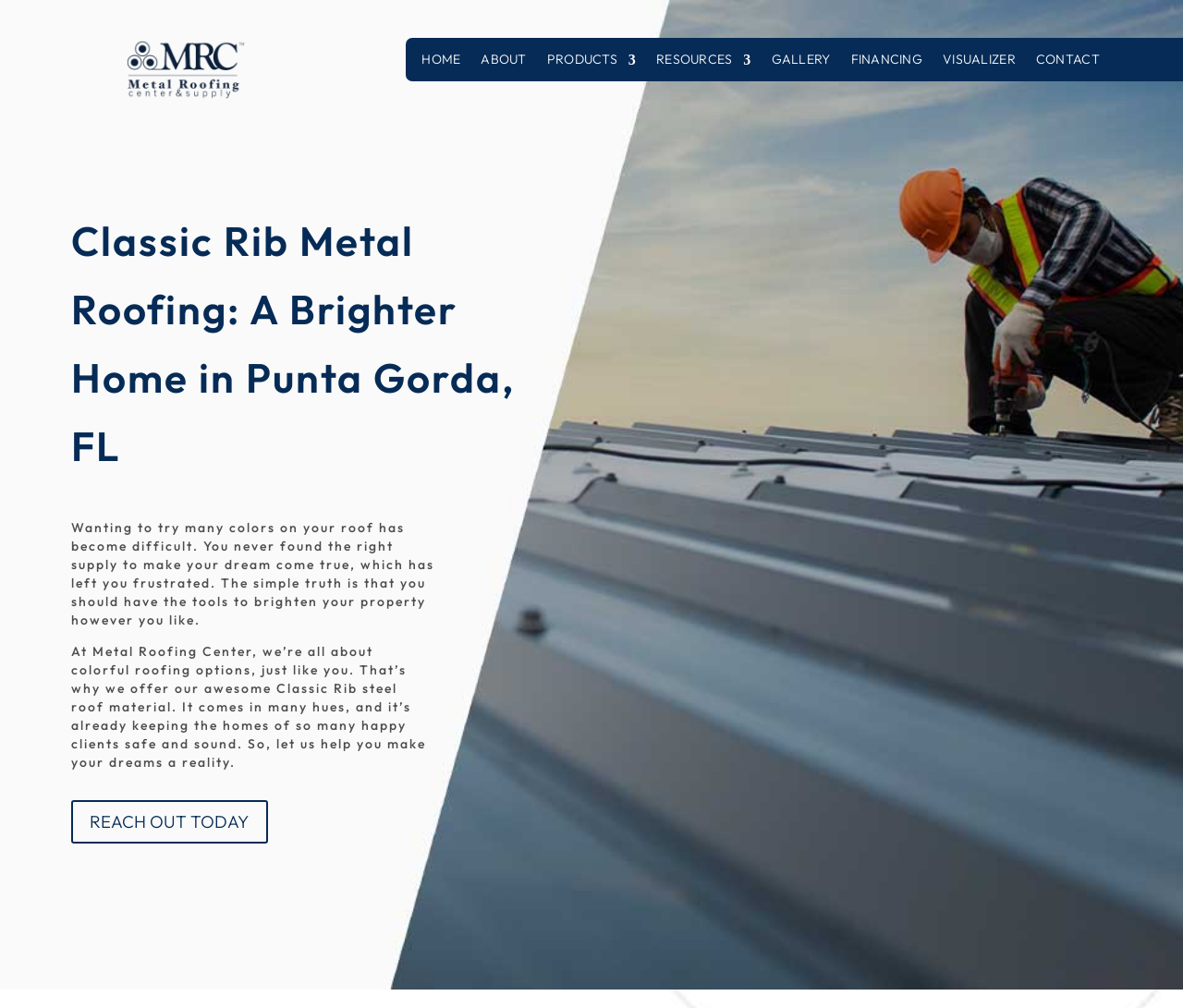What is the location served by Metal Roofing Center?
From the image, provide a succinct answer in one word or a short phrase.

Punta Gorda, FL